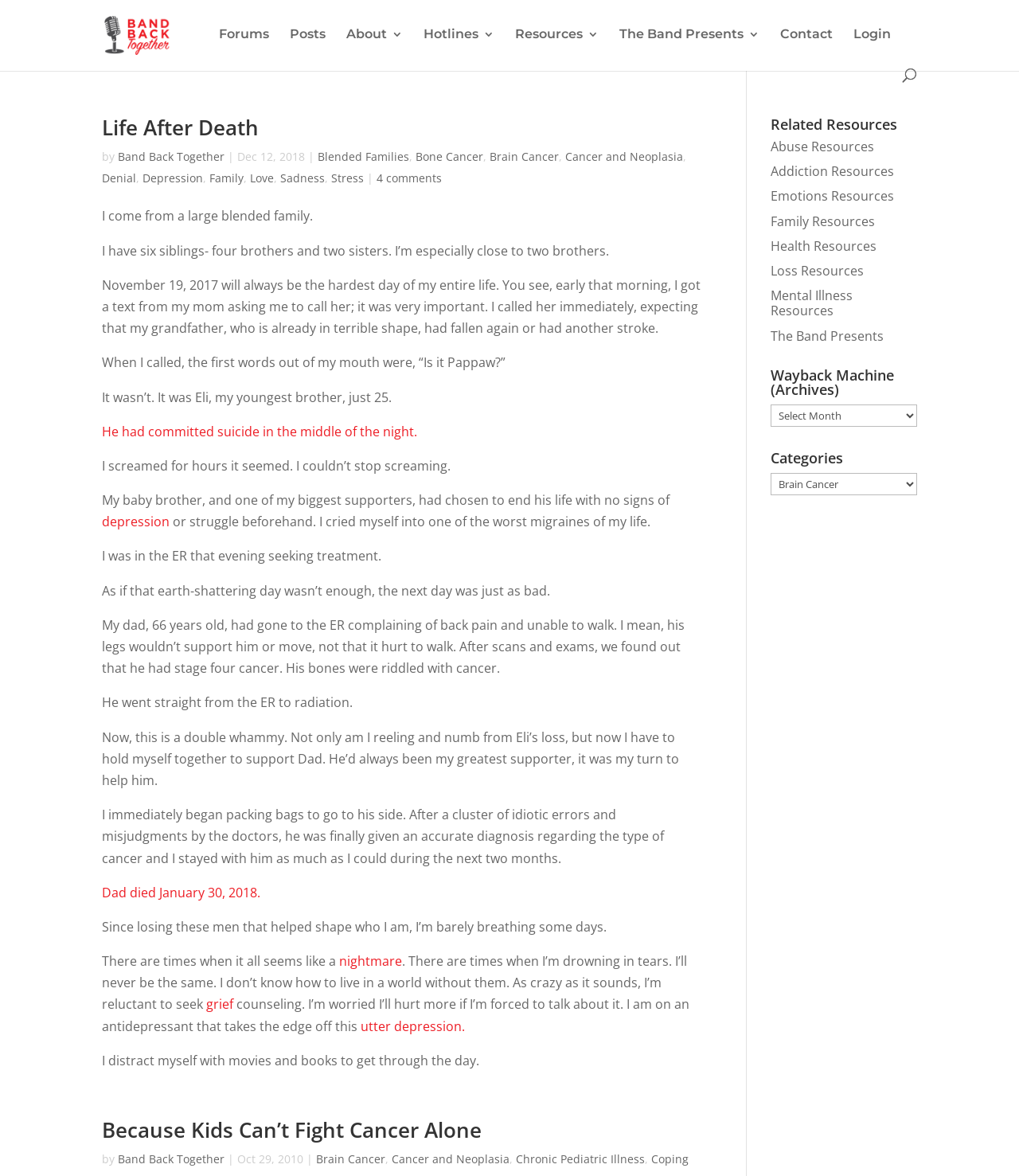Answer briefly with one word or phrase:
What is the name of the project mentioned in the webpage?

The Band Back Together Project